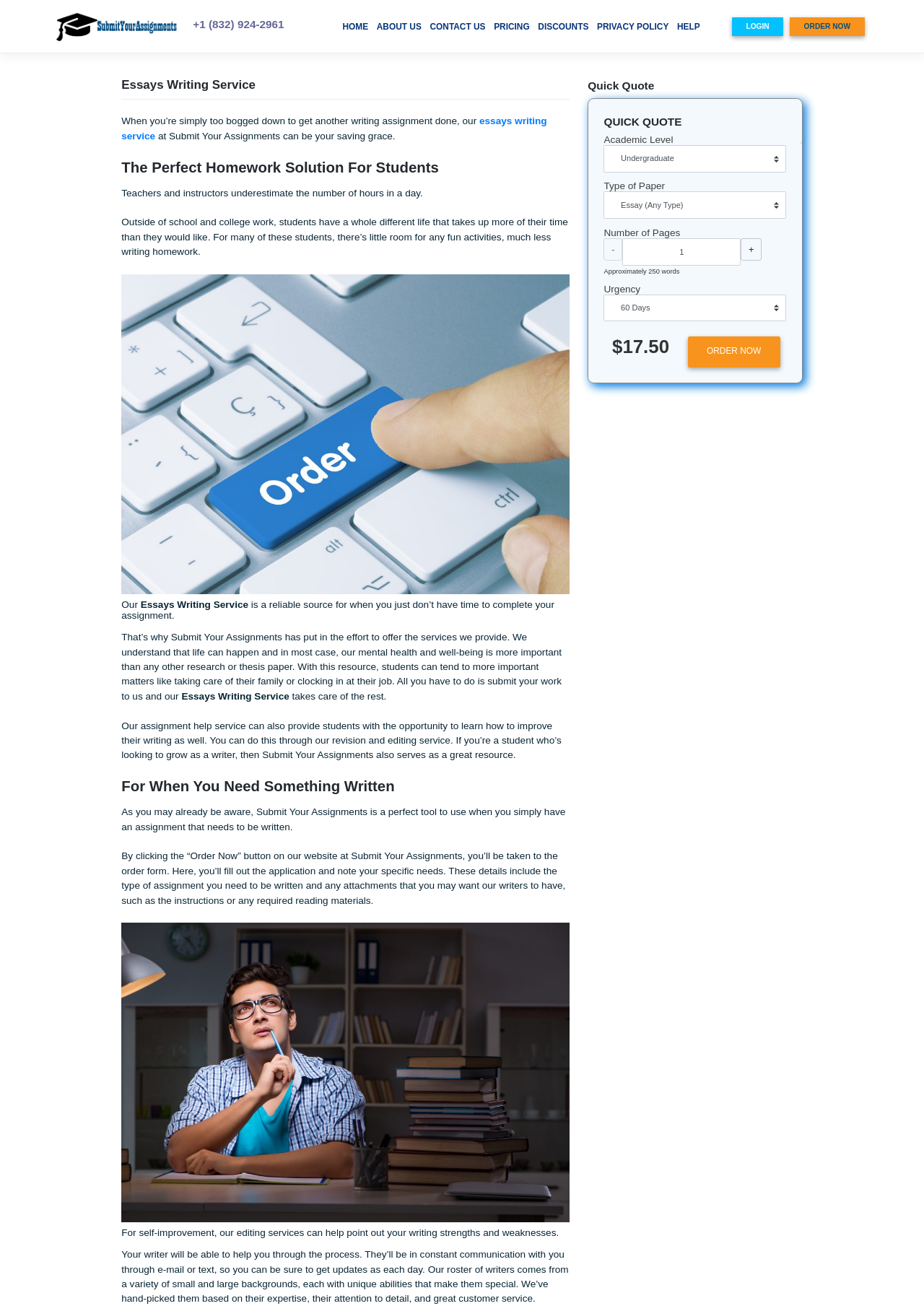Specify the bounding box coordinates of the area to click in order to execute this command: 'click the 'ORDER NOW' button'. The coordinates should consist of four float numbers ranging from 0 to 1, and should be formatted as [left, top, right, bottom].

[0.875, 0.303, 0.993, 0.331]